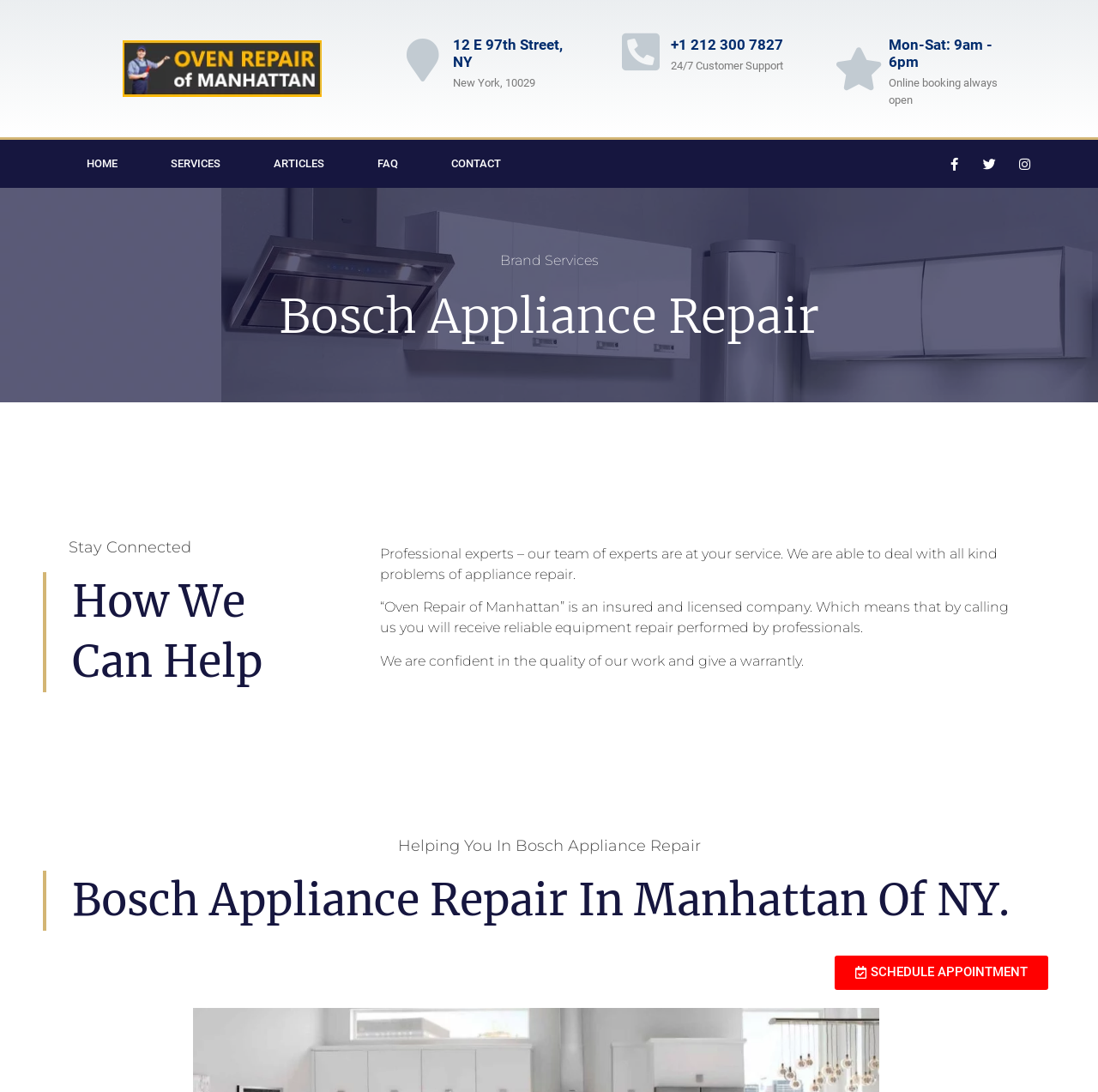Offer an extensive depiction of the webpage and its key elements.

This webpage is about Bosch appliance repair services in Manhattan, NY. At the top left corner, there is a cropped logo image. Below the logo, there are five navigation links: "HOME", "SERVICES", "ARTICLES", "FAQ", and "CONTACT", aligned horizontally. 

On the right side of the navigation links, there is a "SCHEDULE APPOINTMENT" button. Above the button, there is an address "12 E 97th Street, NY" and a zip code "10029". Next to the address, there is a phone number "+1 212 300 7827" with a link to make a call. Below the phone number, there is a text "24/7 Customer Support". 

Further down, there is a section with three headings: "Mon-Sat: 9am - 6pm", "Online booking always open", and "Brand Services". 

The main content of the webpage is divided into three sections. The first section has a heading "Bosch Appliance Repair" and describes the services provided by the company. The second section has a heading "Stay Connected" and contains a Facebook link. The third section has a heading "How We Can Help" and consists of three paragraphs explaining the expertise, reliability, and warranty of the company's services. 

At the bottom of the webpage, there are two headings: "Helping You In Bosch Appliance Repair" and "Bosch Appliance Repair In Manhattan Of NY."